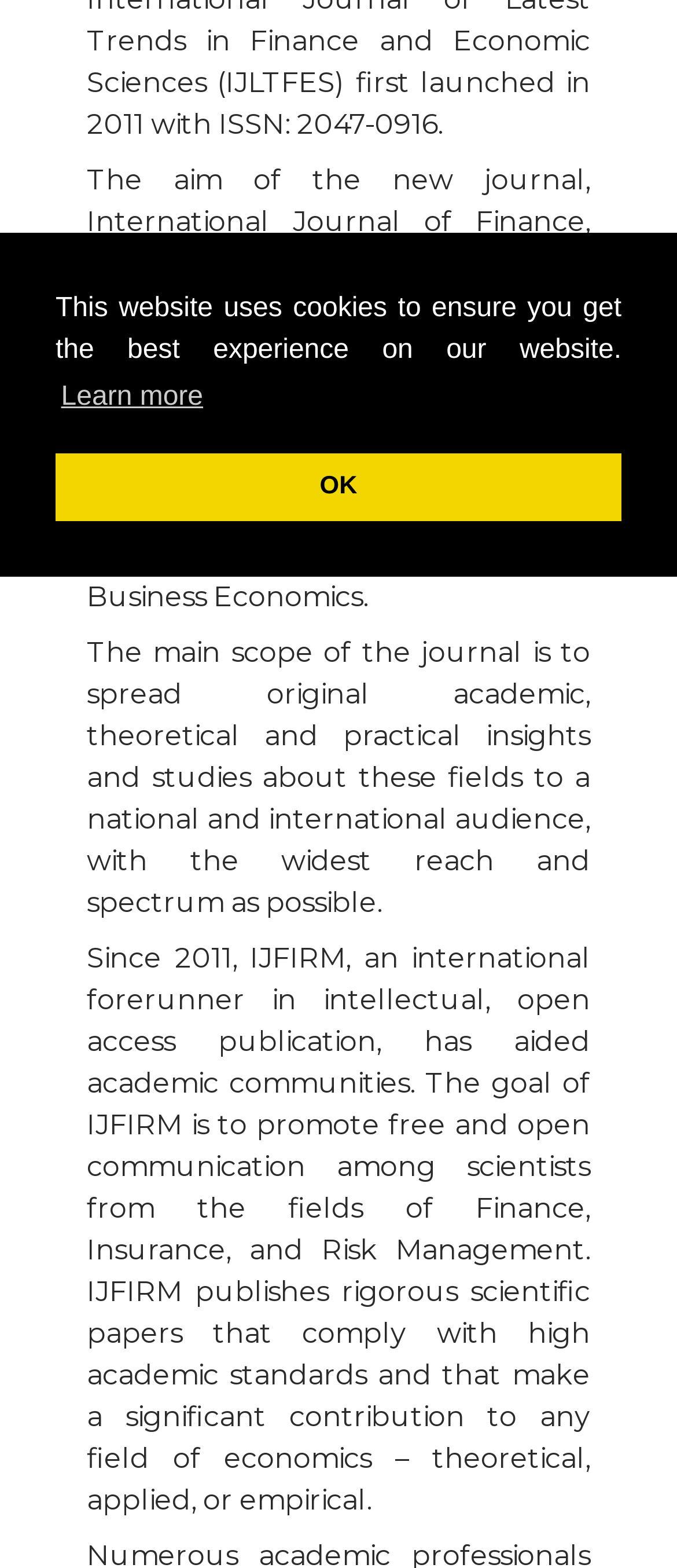Please determine the bounding box coordinates for the element with the description: "OK".

[0.082, 0.289, 0.918, 0.332]